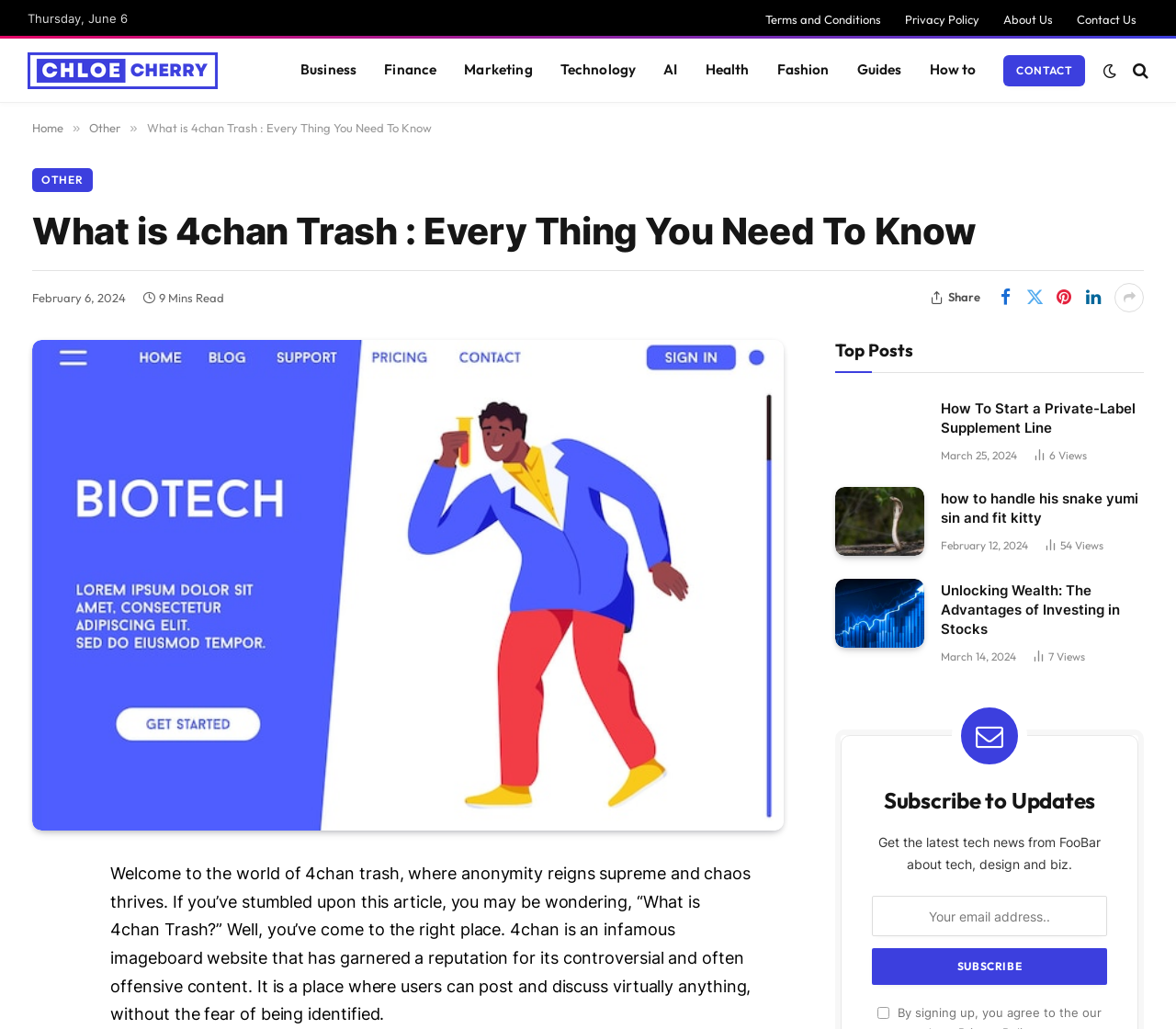Please determine the bounding box coordinates, formatted as (top-left x, top-left y, bottom-right x, bottom-right y), with all values as floating point numbers between 0 and 1. Identify the bounding box of the region described as: aircraft

None